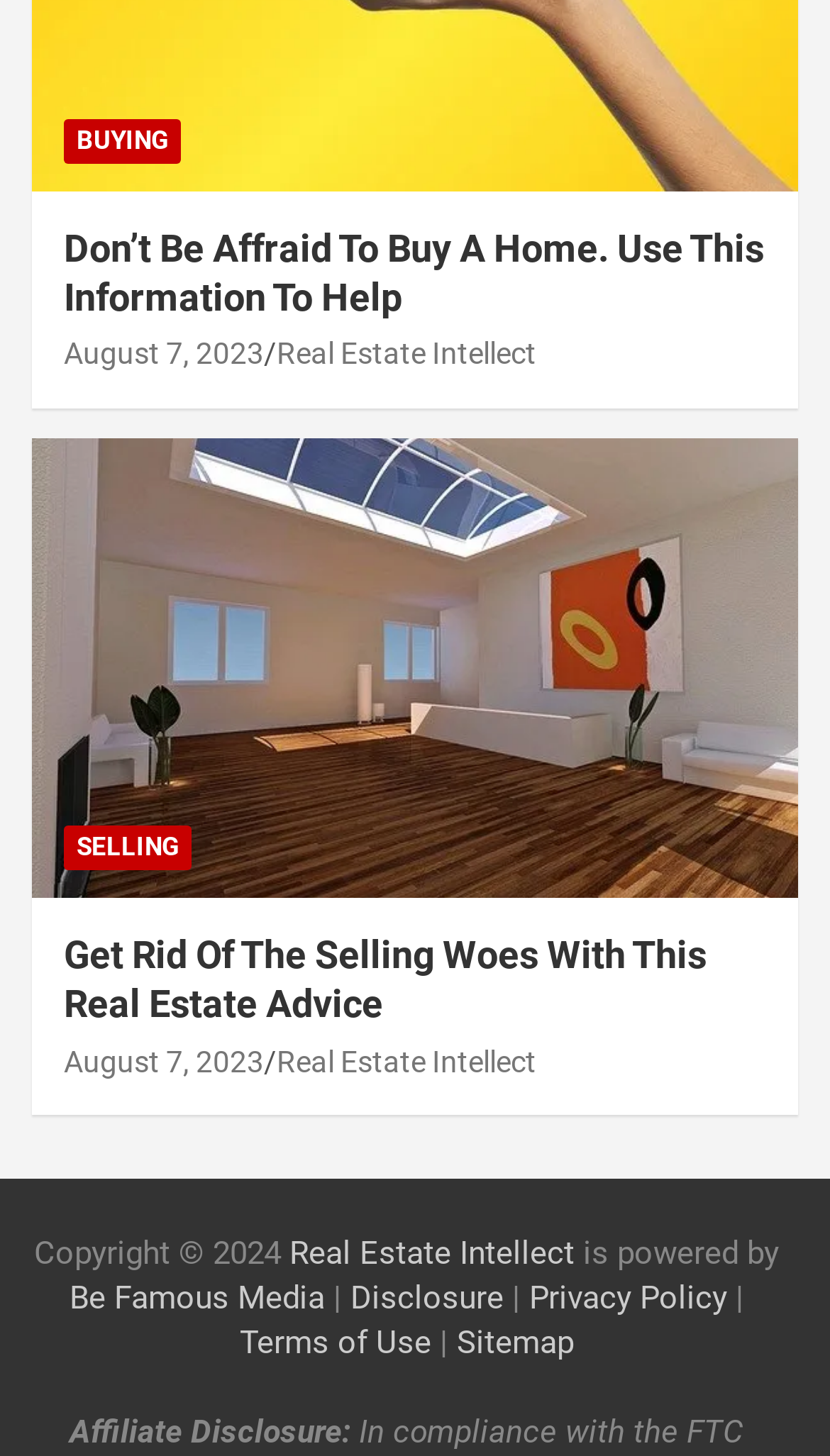What is the date of the latest article?
Answer the question with a single word or phrase by looking at the picture.

August 7, 2023